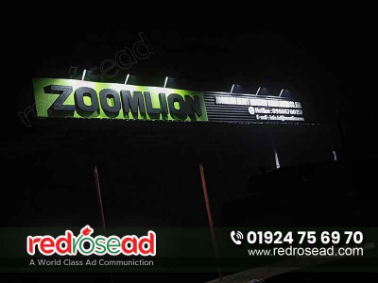Explain the contents of the image with as much detail as possible.

The image showcases a vibrant neon sign for "ZOOMLION", prominently illuminated against a dark backdrop, emphasizing its presence. This LED signboard is part of the advertising offerings by Red Rose AD BD, a leading signboard company located in Dhaka, Bangladesh. The sign features sleek, modern typography in an eye-catching green color, designed to attract attention even in low-light conditions. Below the main sign, the Red Rose AD logo appears, along with a contact number, reinforcing the company’s branding and providing potential customers with easy access for inquiries. The overall composition highlights the effectiveness of illuminated advertisements in urban environments, showcasing Red Rose AD BD's commitment to quality and innovation in their signage solutions.